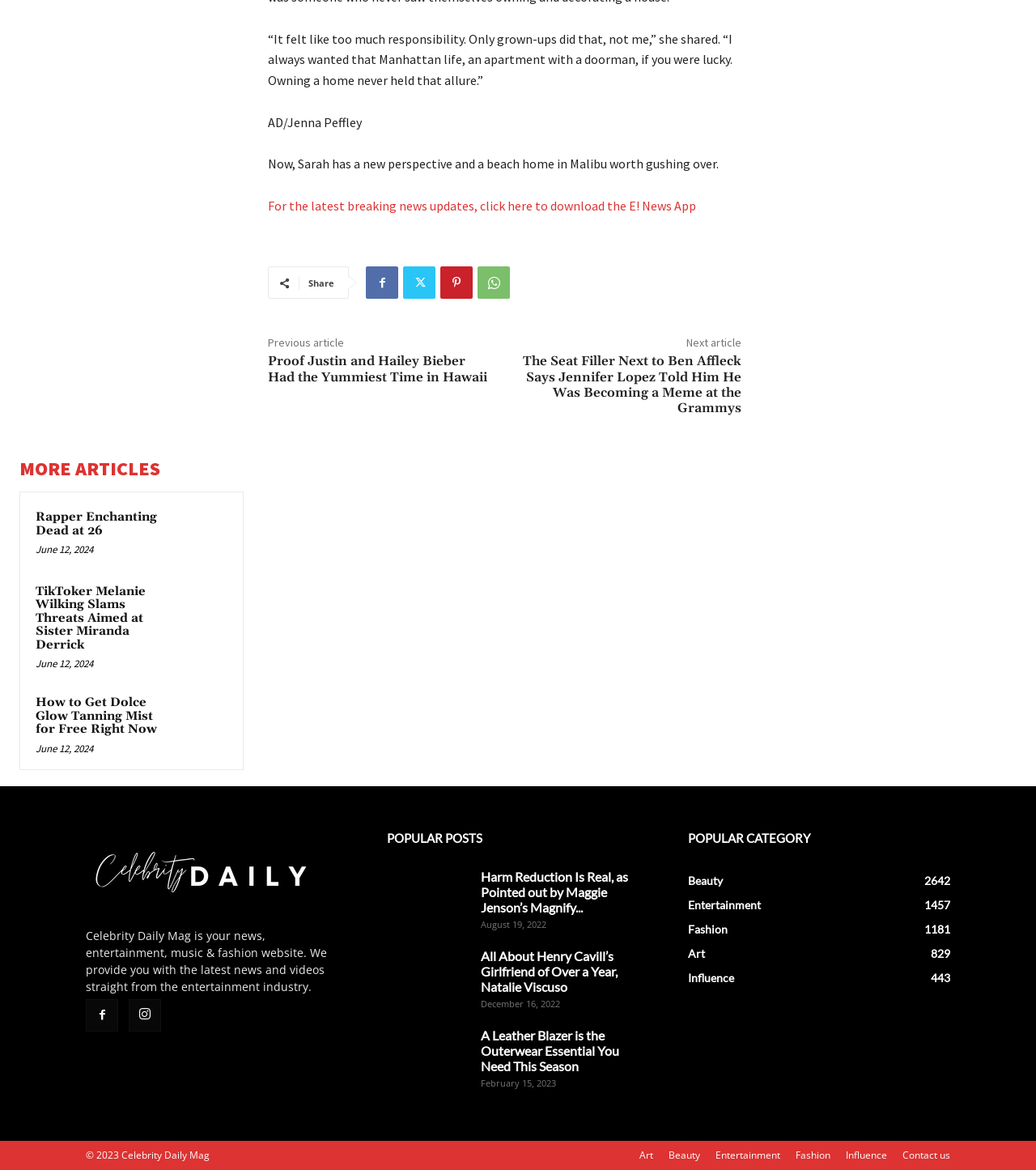Predict the bounding box coordinates of the area that should be clicked to accomplish the following instruction: "Click the 'Share' button". The bounding box coordinates should consist of four float numbers between 0 and 1, i.e., [left, top, right, bottom].

[0.298, 0.237, 0.323, 0.247]